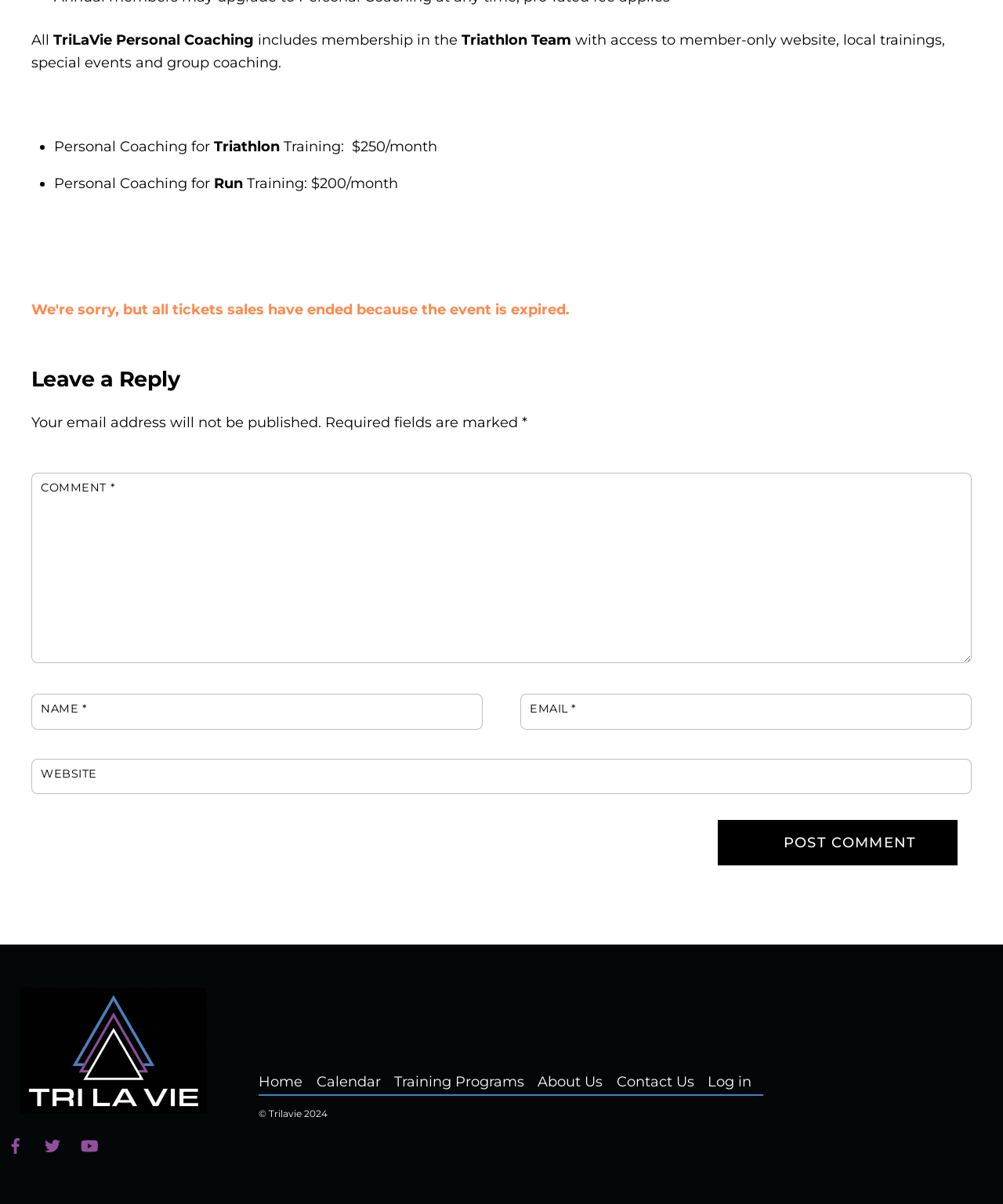Locate the bounding box coordinates of the area to click to fulfill this instruction: "Leave a comment". The bounding box should be presented as four float numbers between 0 and 1, in the order [left, top, right, bottom].

[0.031, 0.303, 0.969, 0.328]